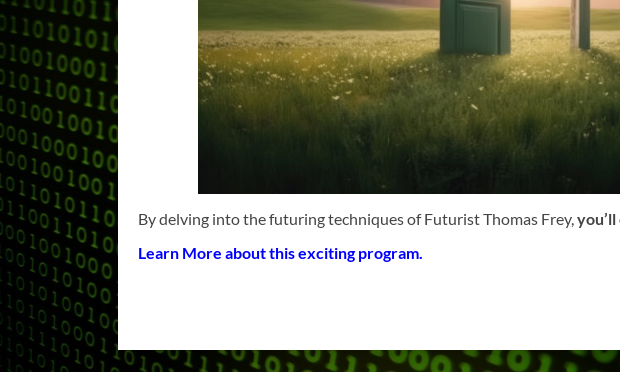What is hinted at in the backdrop?
Using the image as a reference, answer the question with a short word or phrase.

the intersection of technology and futurism